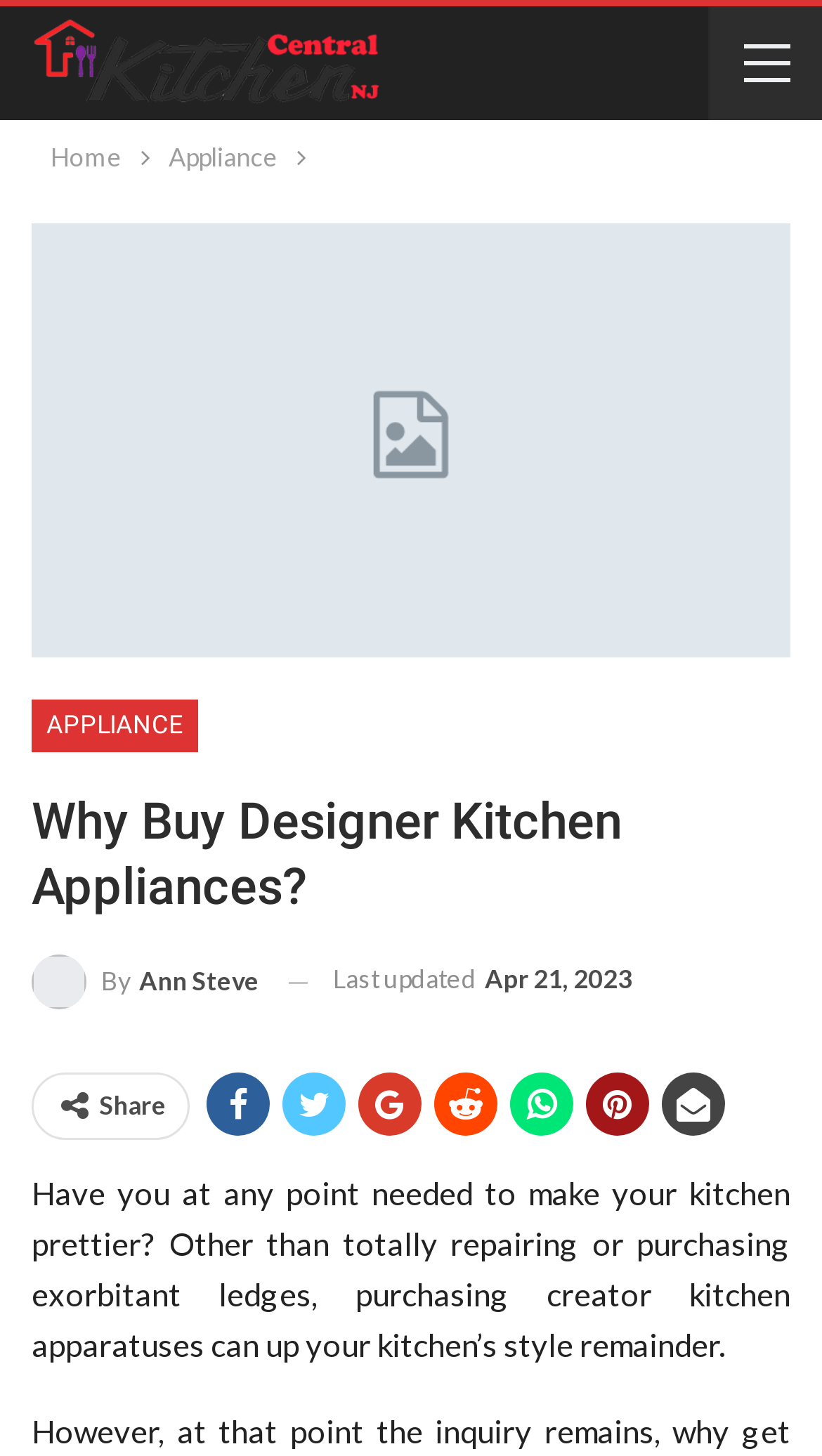Your task is to extract the text of the main heading from the webpage.

Why Buy Designer Kitchen Appliances?